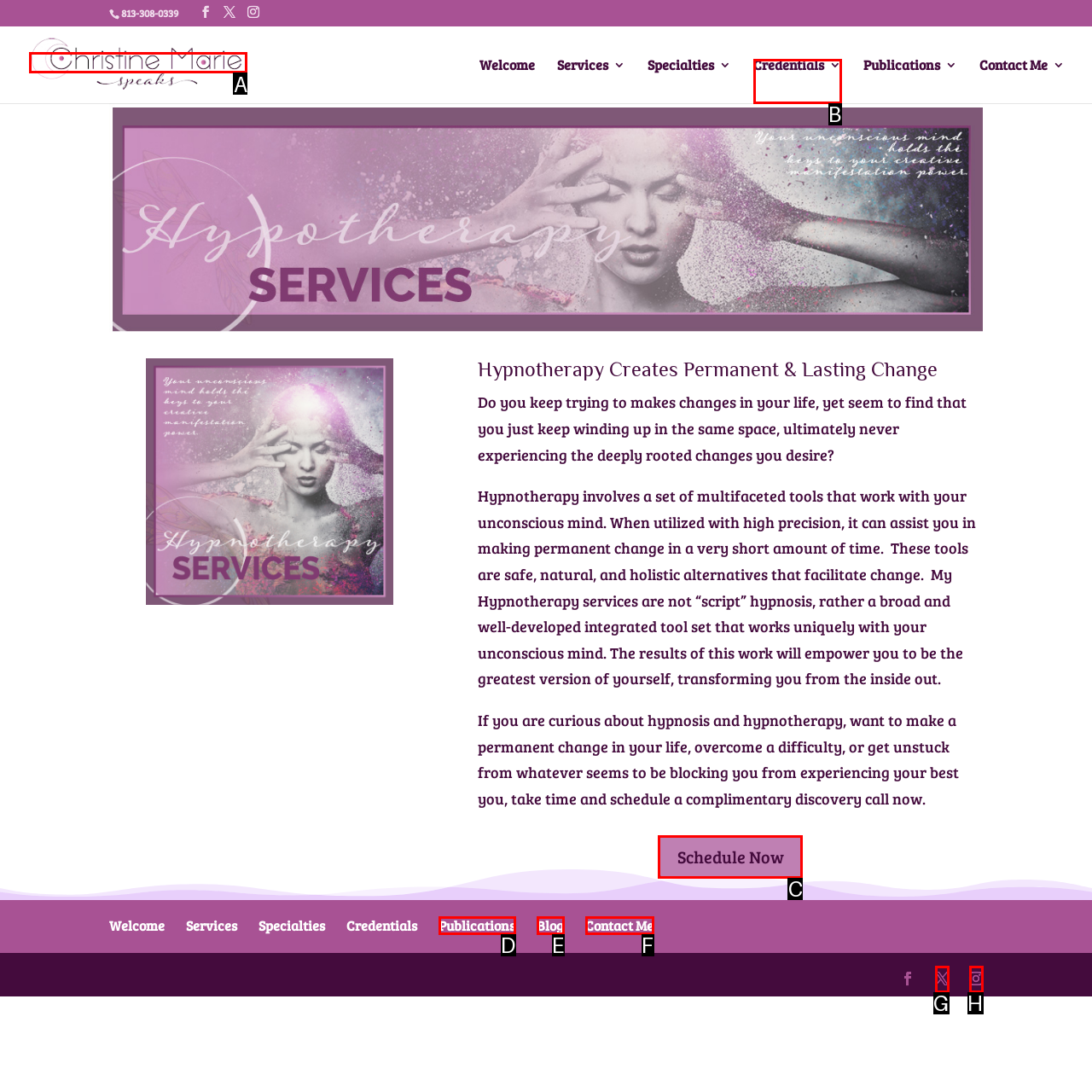Please determine which option aligns with the description: alt="Christine Marie Speaks". Respond with the option’s letter directly from the available choices.

A